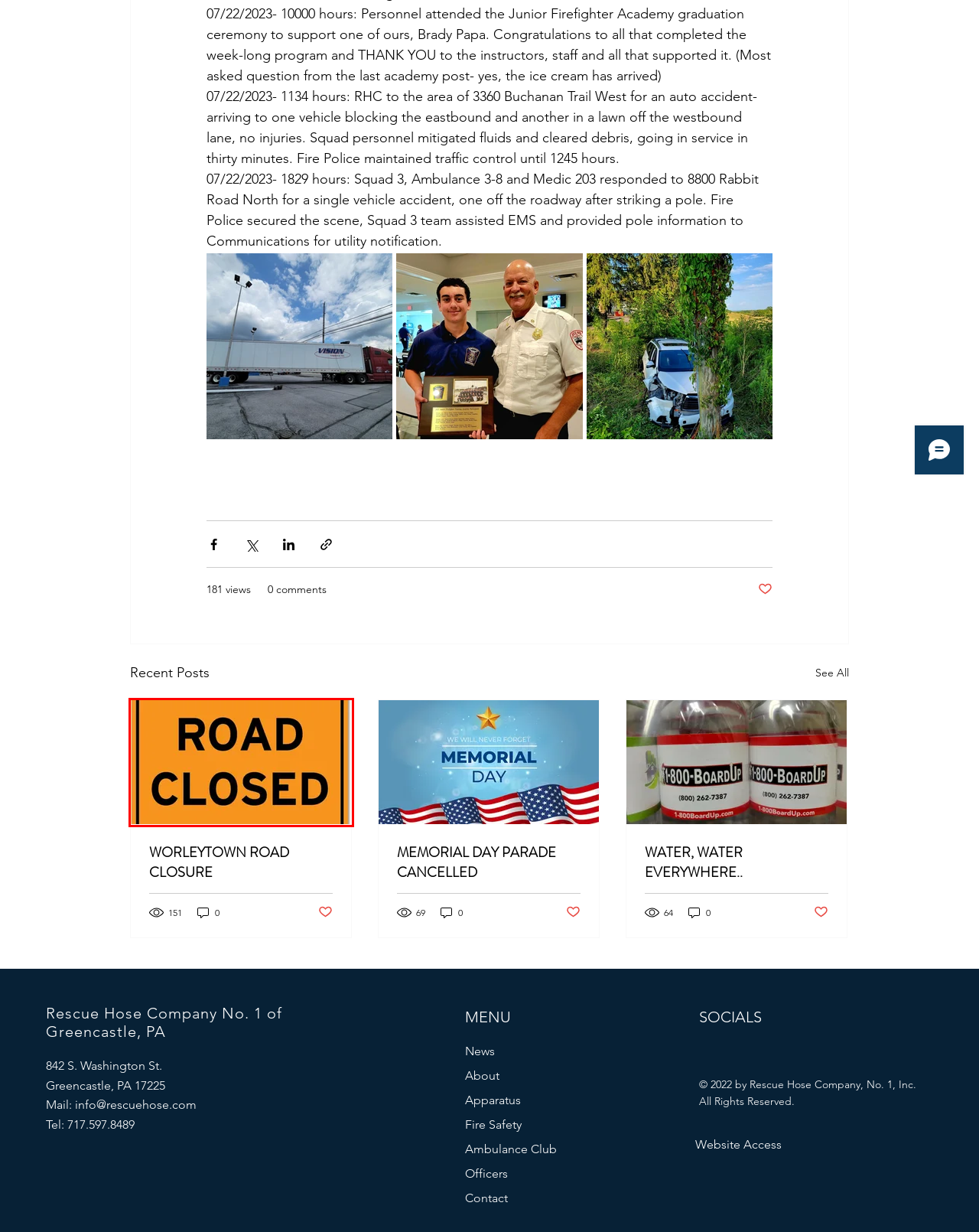You are given a webpage screenshot where a red bounding box highlights an element. Determine the most fitting webpage description for the new page that loads after clicking the element within the red bounding box. Here are the candidates:
A. WATER, WATER EVERYWHERE..
B. Officers | RHC
C. MEMORIAL DAY PARADE CANCELLED
D. Ambulance Club | RHC
E. WORLEYTOWN ROAD CLOSURE
F. Apparatus | RHC
G. Contact | RHC
H. Fire Safety | RHC

E